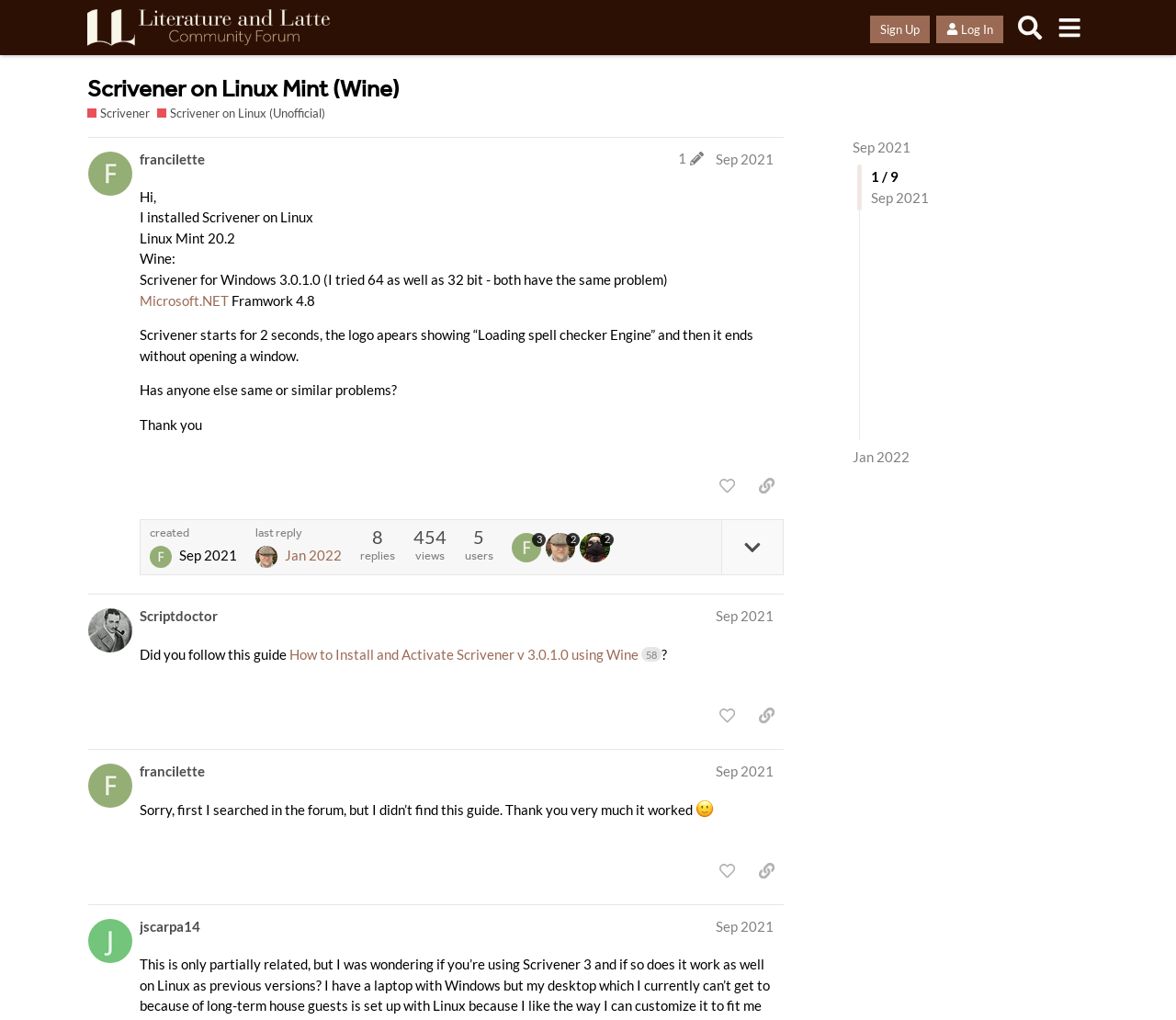Using the details in the image, give a detailed response to the question below:
What is the date of the first post?

I looked at the first post region and found a link with the text 'Sep 2021', which is likely the date of the first post. Further inspection of the link's generic text revealed the full date to be 'Sep 20, 2021 2:23 pm'.